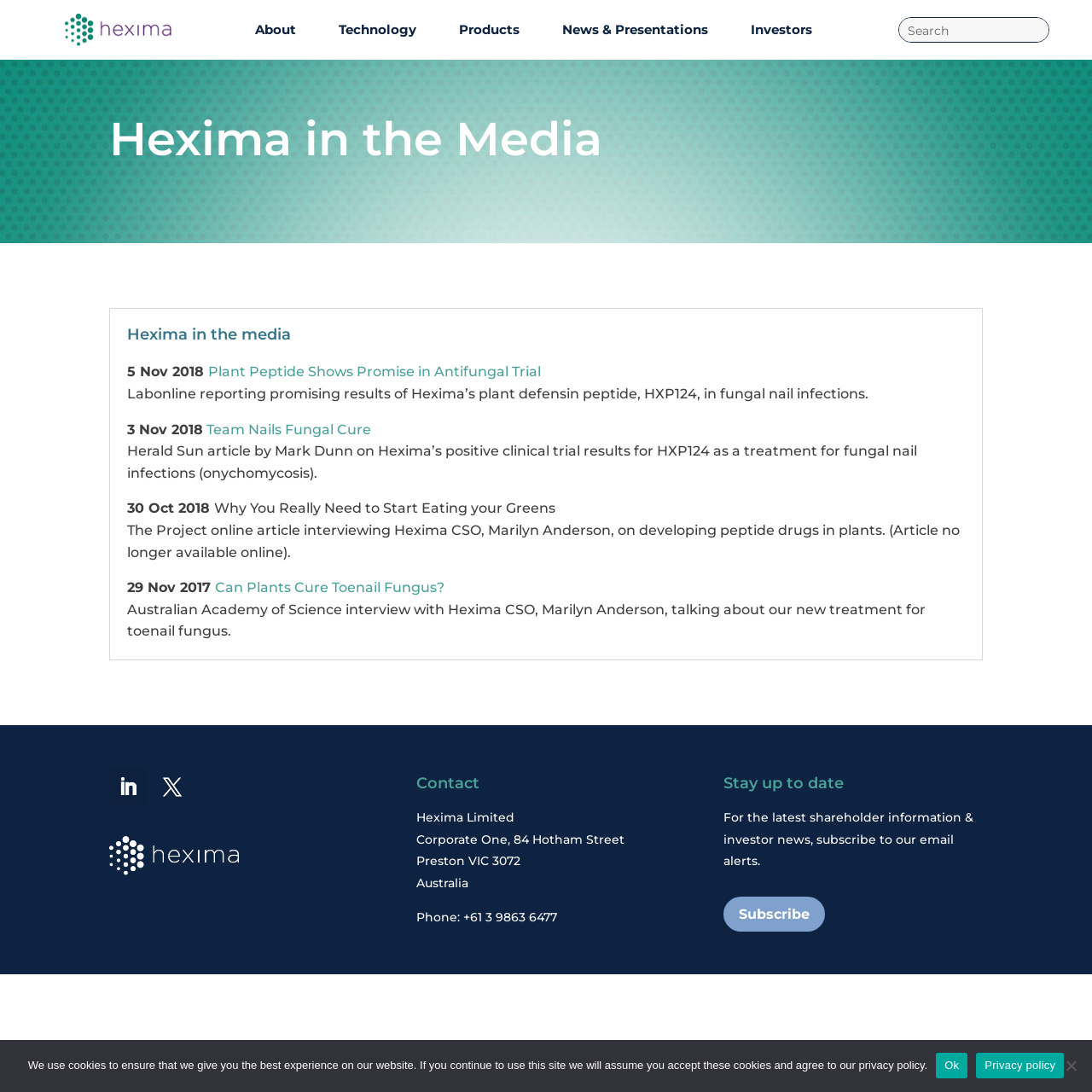Can you identify the bounding box coordinates of the clickable region needed to carry out this instruction: 'Subscribe to email alerts'? The coordinates should be four float numbers within the range of 0 to 1, stated as [left, top, right, bottom].

[0.663, 0.821, 0.756, 0.853]